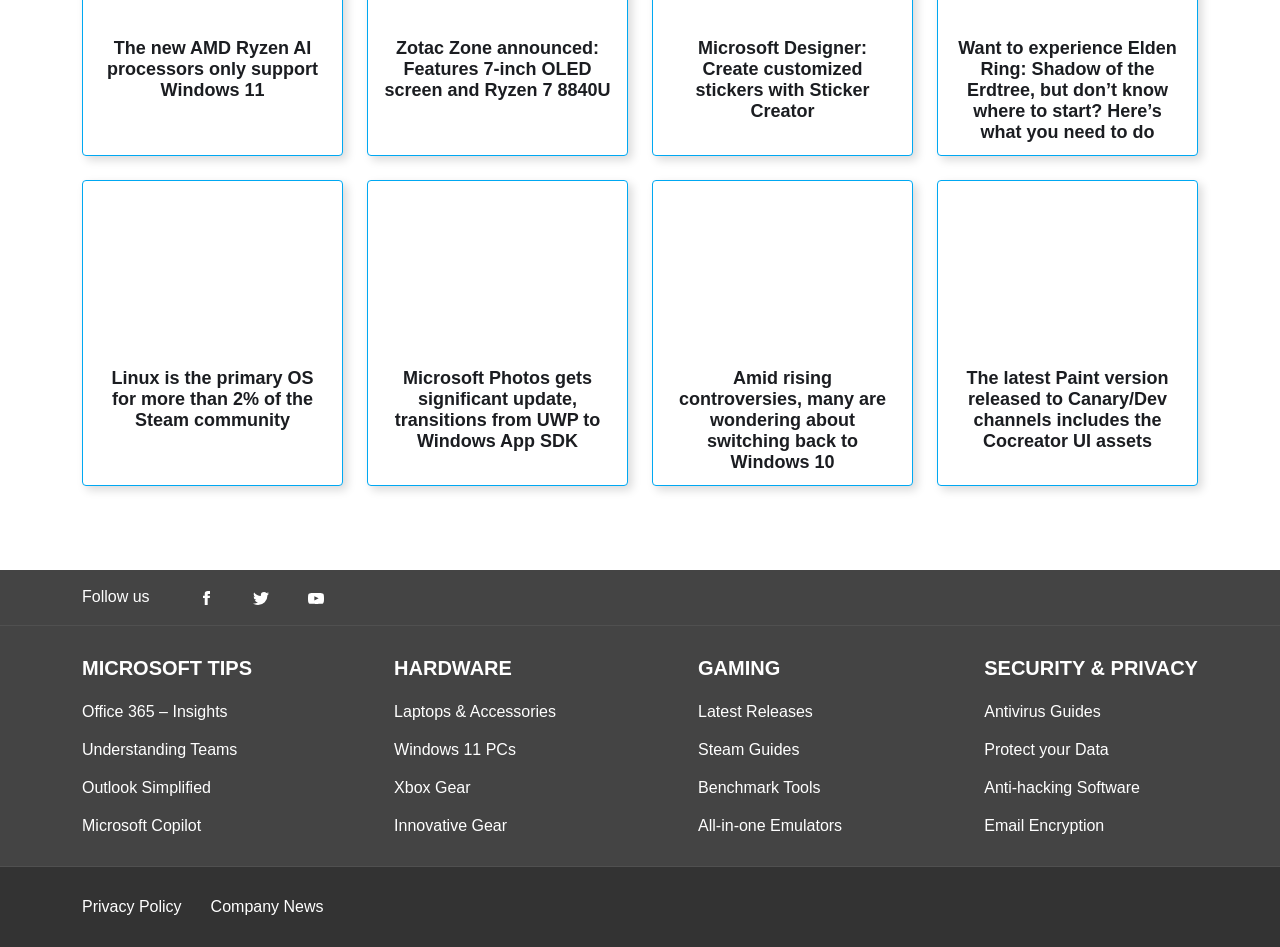What is the topic of the first article?
Examine the image and give a concise answer in one word or a short phrase.

Linux